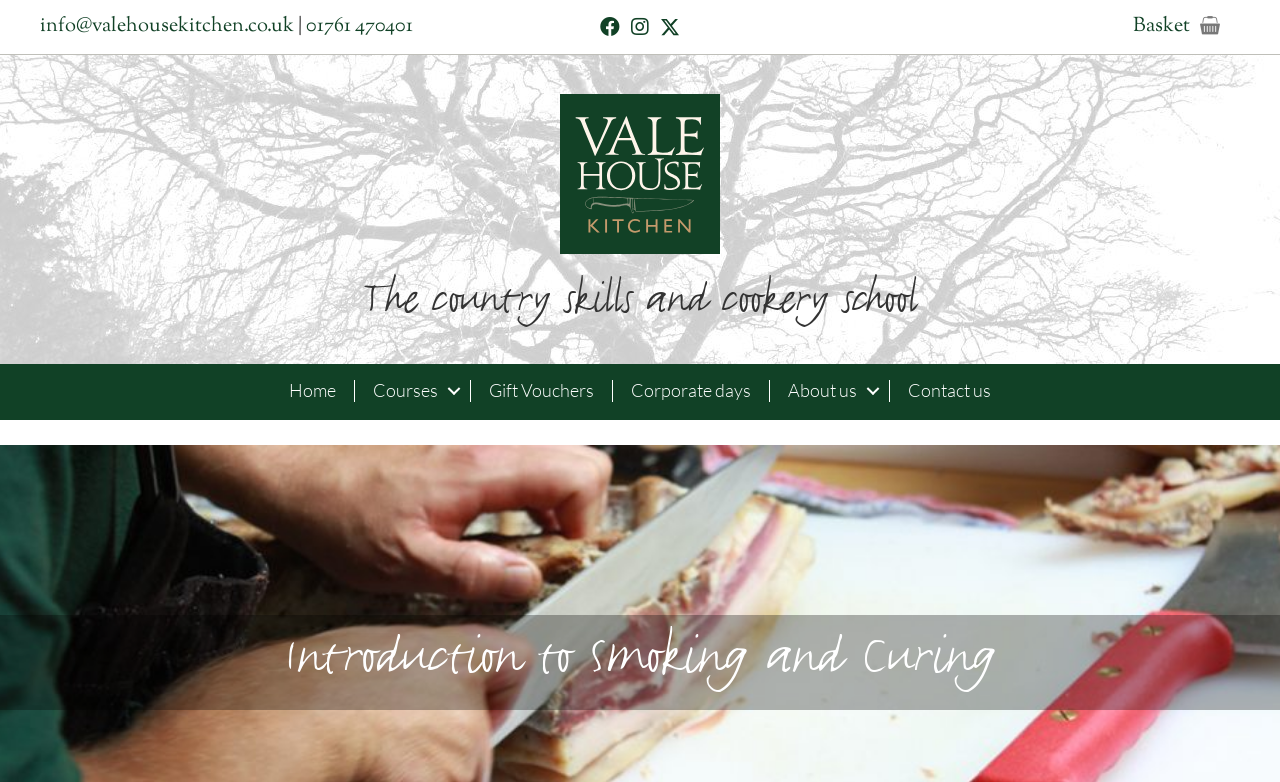Answer this question using a single word or a brief phrase:
What is the phone number to contact Valehouse Kitchen?

01761 470401